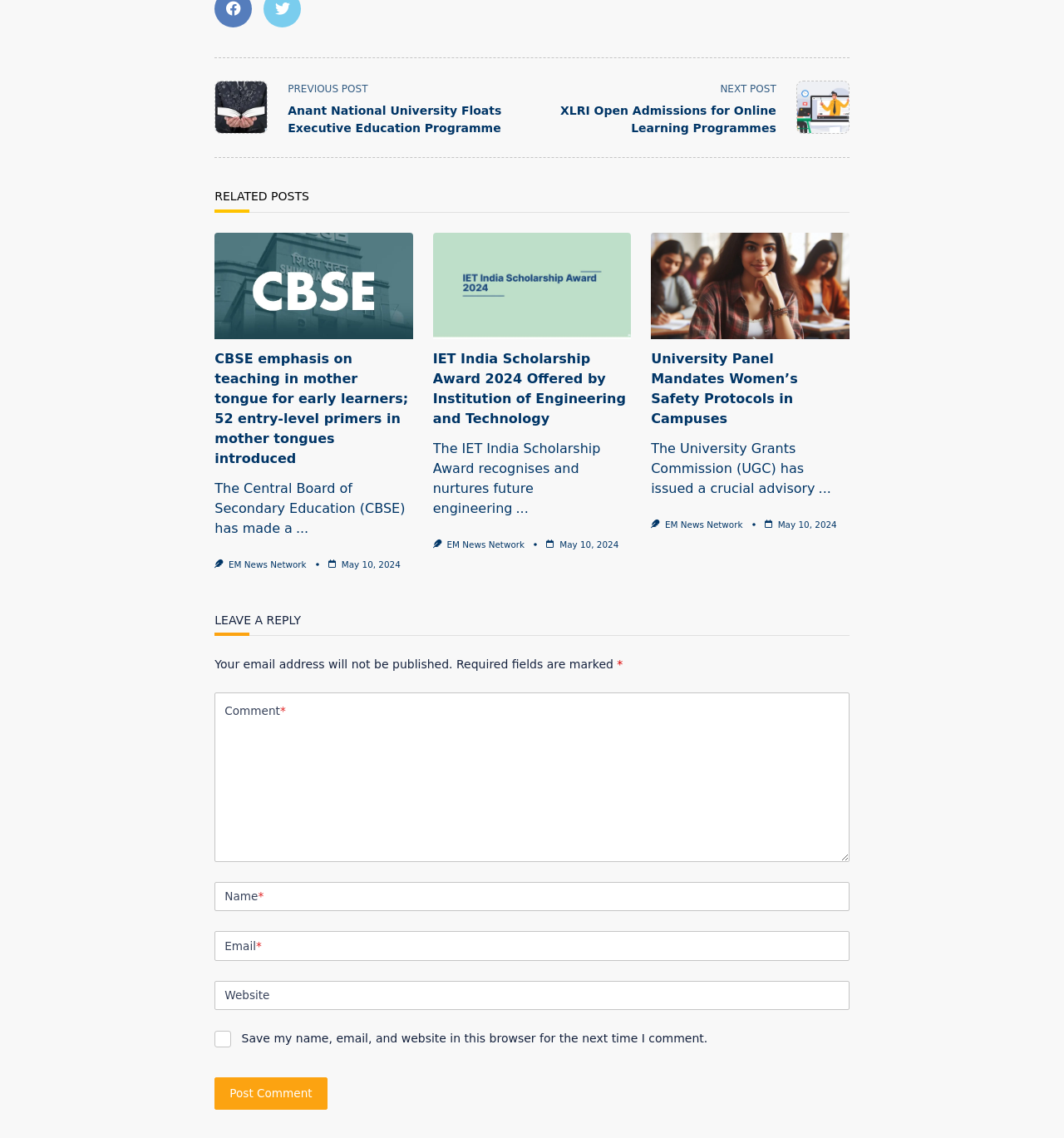Please identify the bounding box coordinates of the element that needs to be clicked to execute the following command: "Visit Tweets by ASPolice". Provide the bounding box using four float numbers between 0 and 1, formatted as [left, top, right, bottom].

None